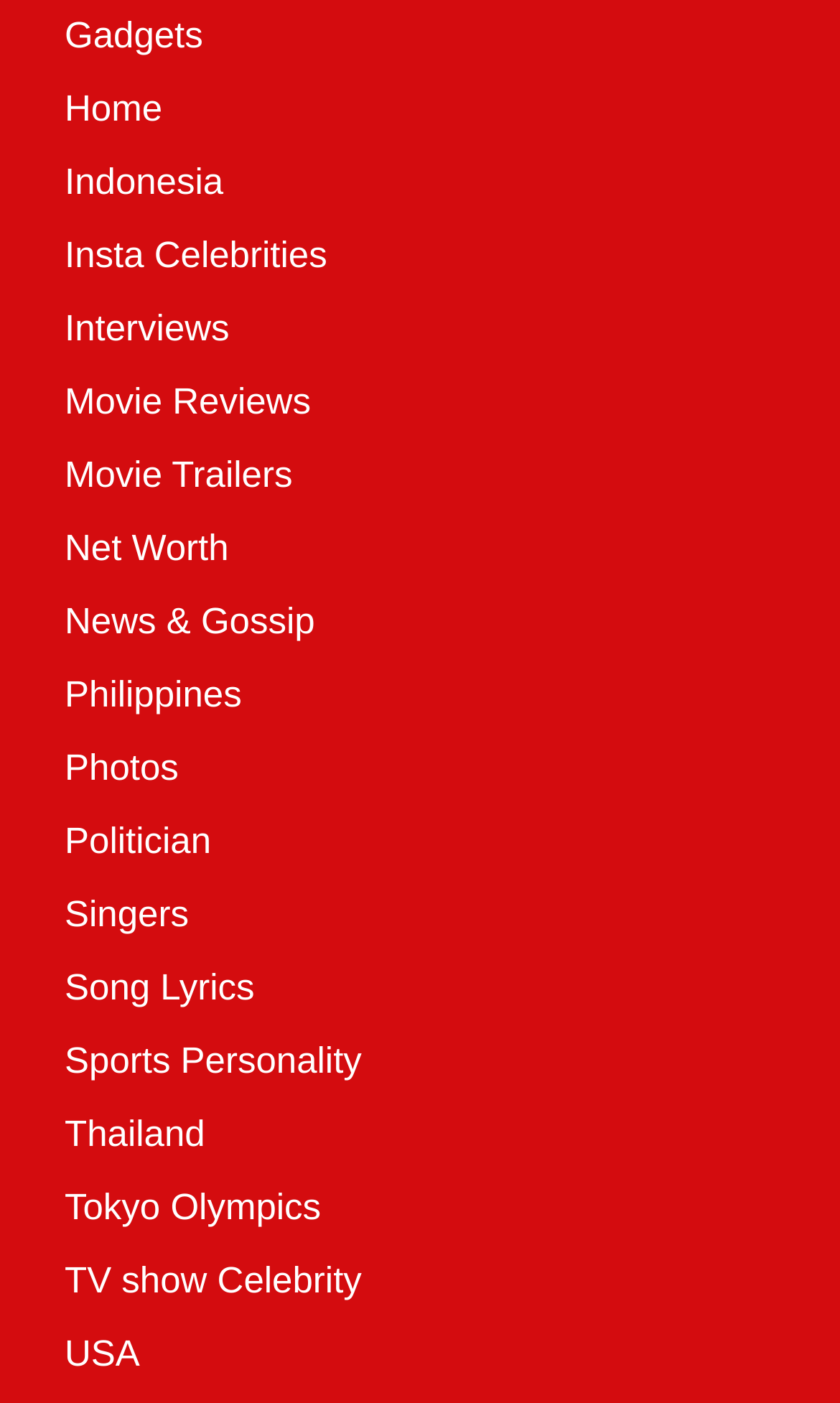Highlight the bounding box coordinates of the region I should click on to meet the following instruction: "Click on Gadgets".

[0.077, 0.011, 0.242, 0.04]